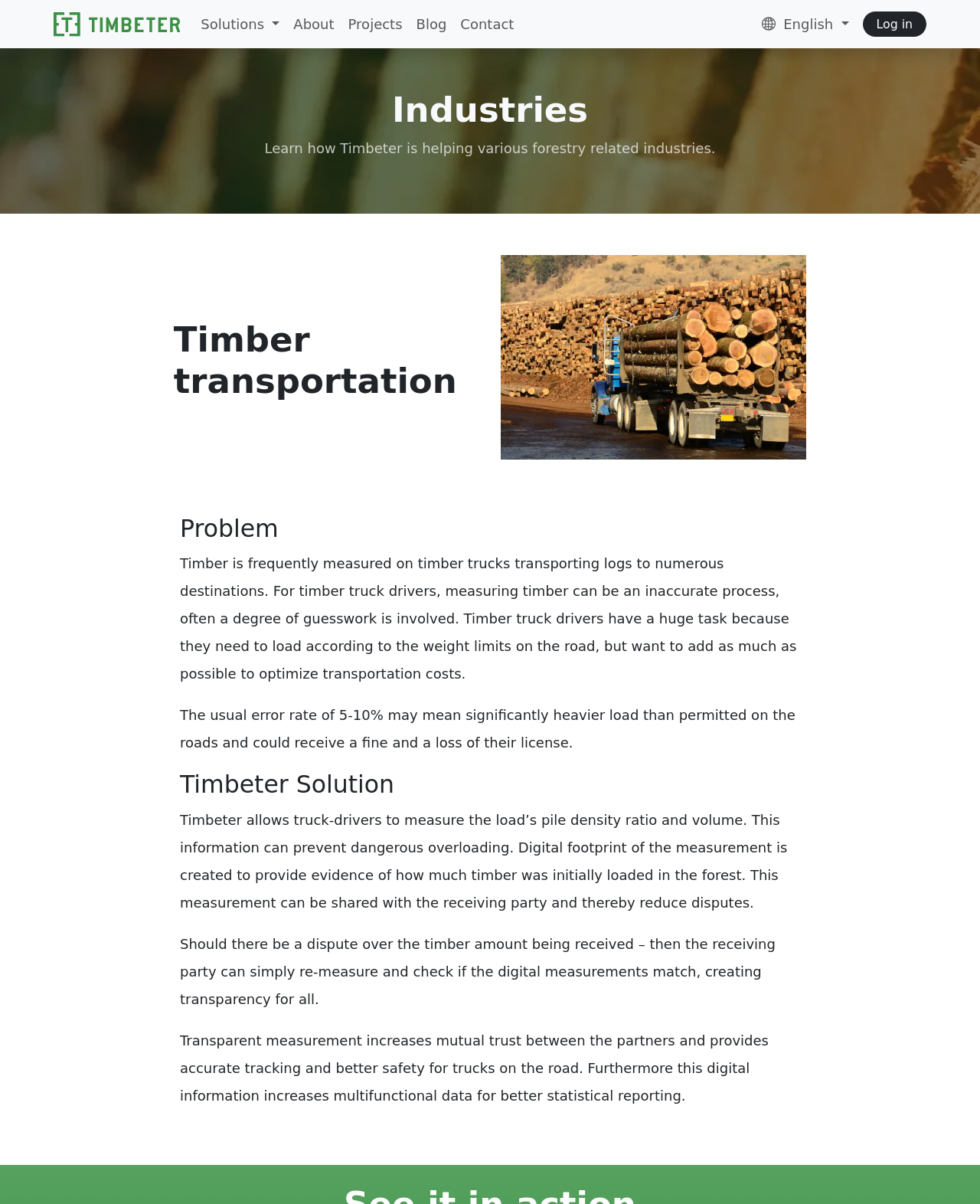What is the benefit of transparent measurement?
Look at the image and respond to the question as thoroughly as possible.

Based on the webpage content, especially the StaticText 'Transparent measurement increases mutual trust between the partners and provides accurate tracking and better safety for trucks on the road.', the benefit of transparent measurement is that it increases mutual trust between partners.